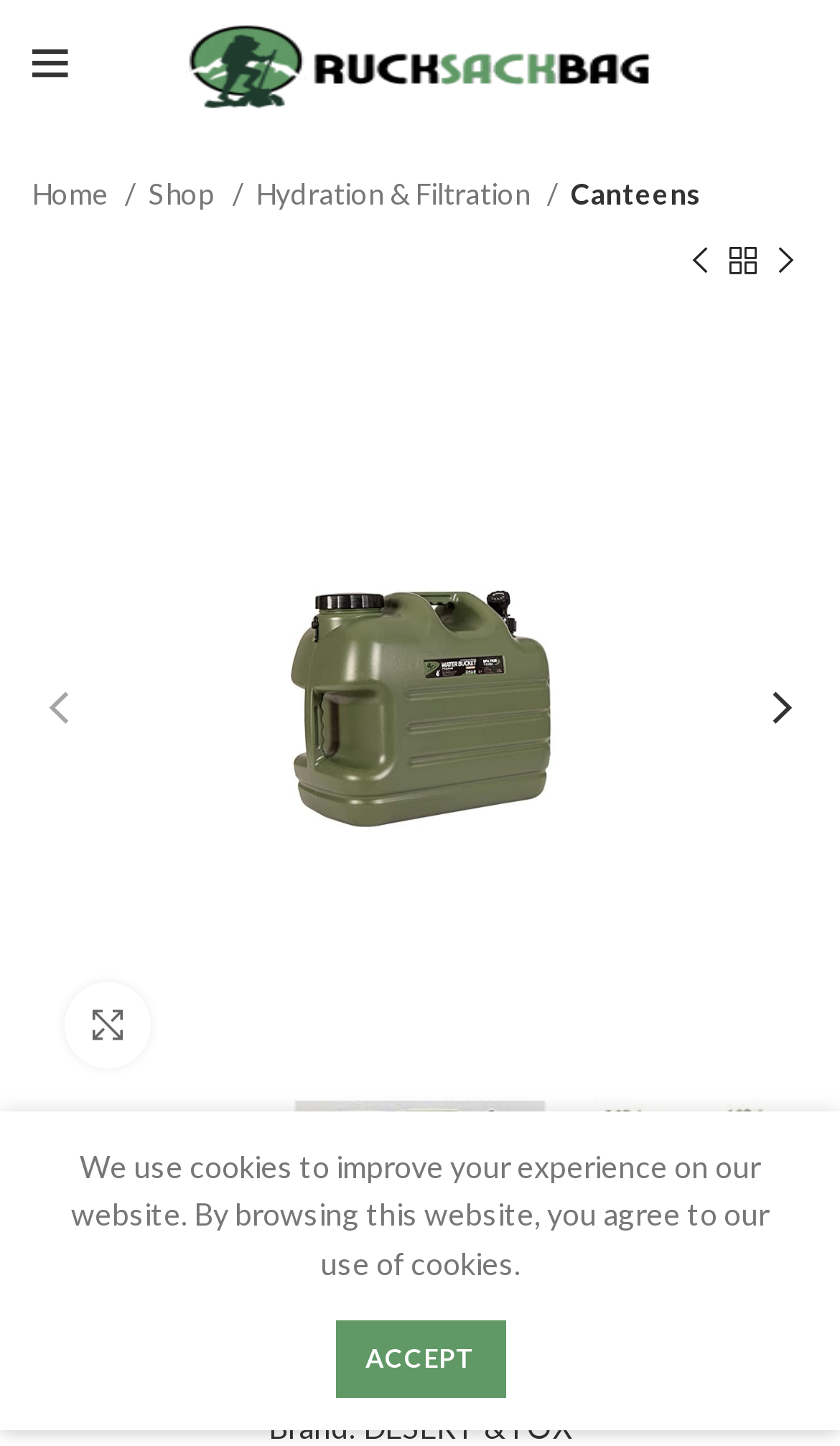Indicate the bounding box coordinates of the element that must be clicked to execute the instruction: "Enlarge product image". The coordinates should be given as four float numbers between 0 and 1, i.e., [left, top, right, bottom].

[0.077, 0.68, 0.179, 0.739]